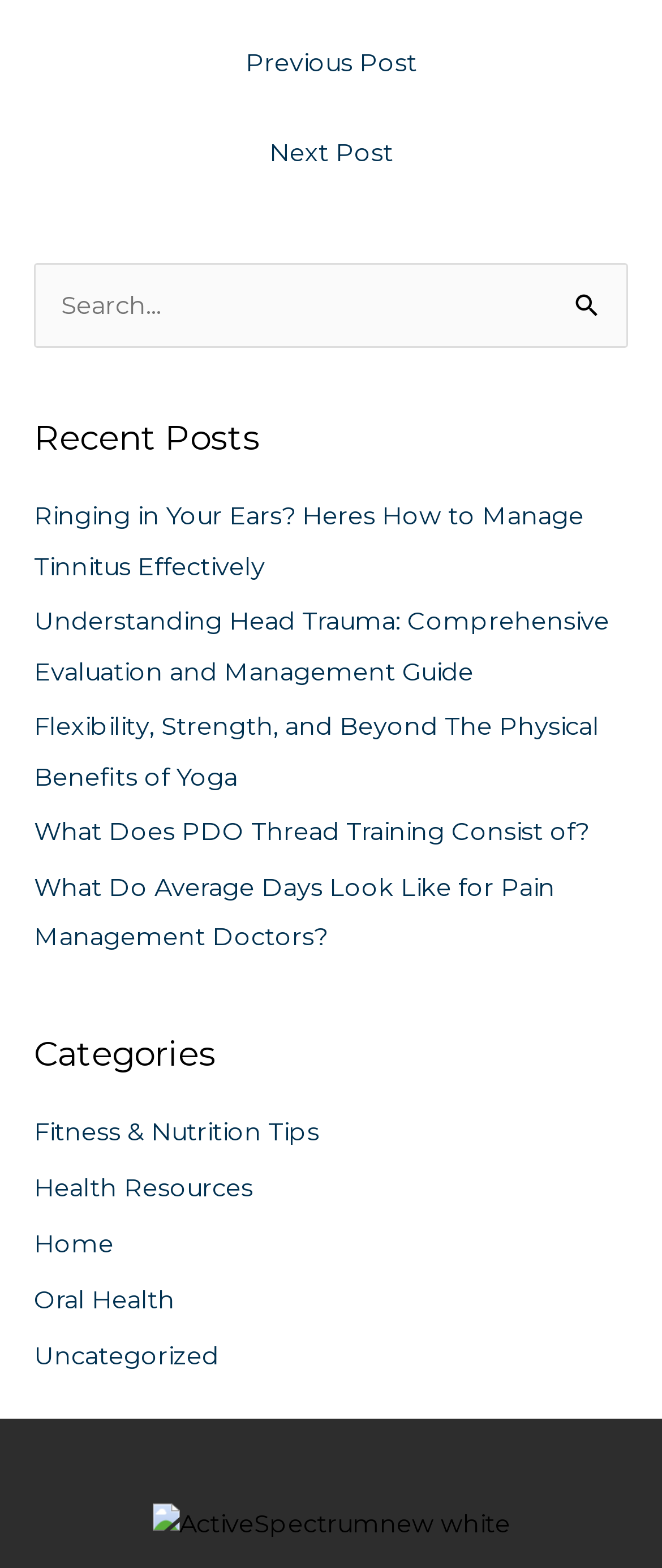What can be done with the 'Previous Post' and 'Next Post' links?
Refer to the image and offer an in-depth and detailed answer to the question.

The 'Previous Post' and 'Next Post' links are located at the top of the webpage, suggesting that they allow users to navigate between posts, either to view the previous post or to view the next post.